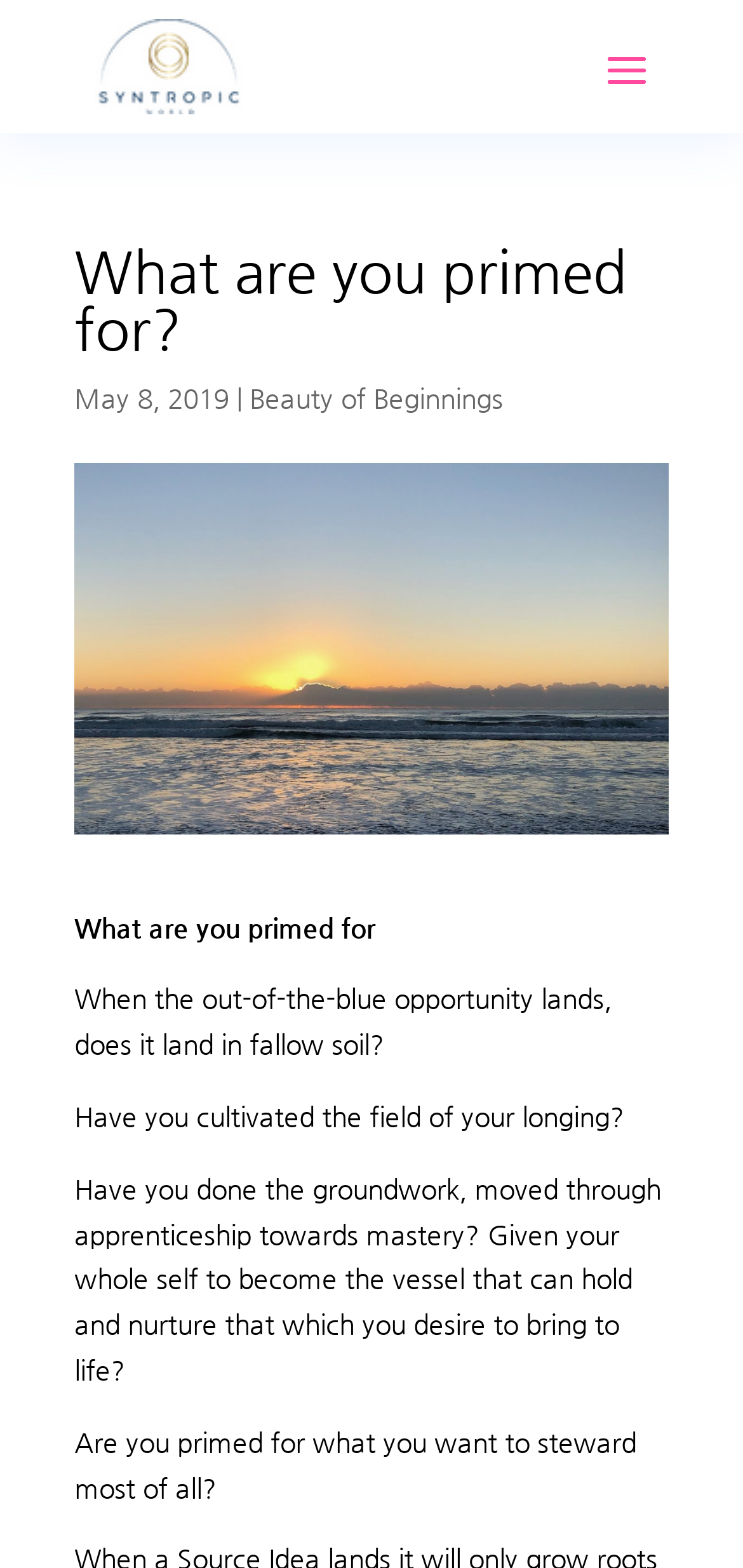How many paragraphs of text are there?
Answer the question with as much detail as you can, using the image as a reference.

I counted the number of static text elements that contain paragraphs of text. There are four such elements, each containing a paragraph of text. These elements are located below the image and above the footer.